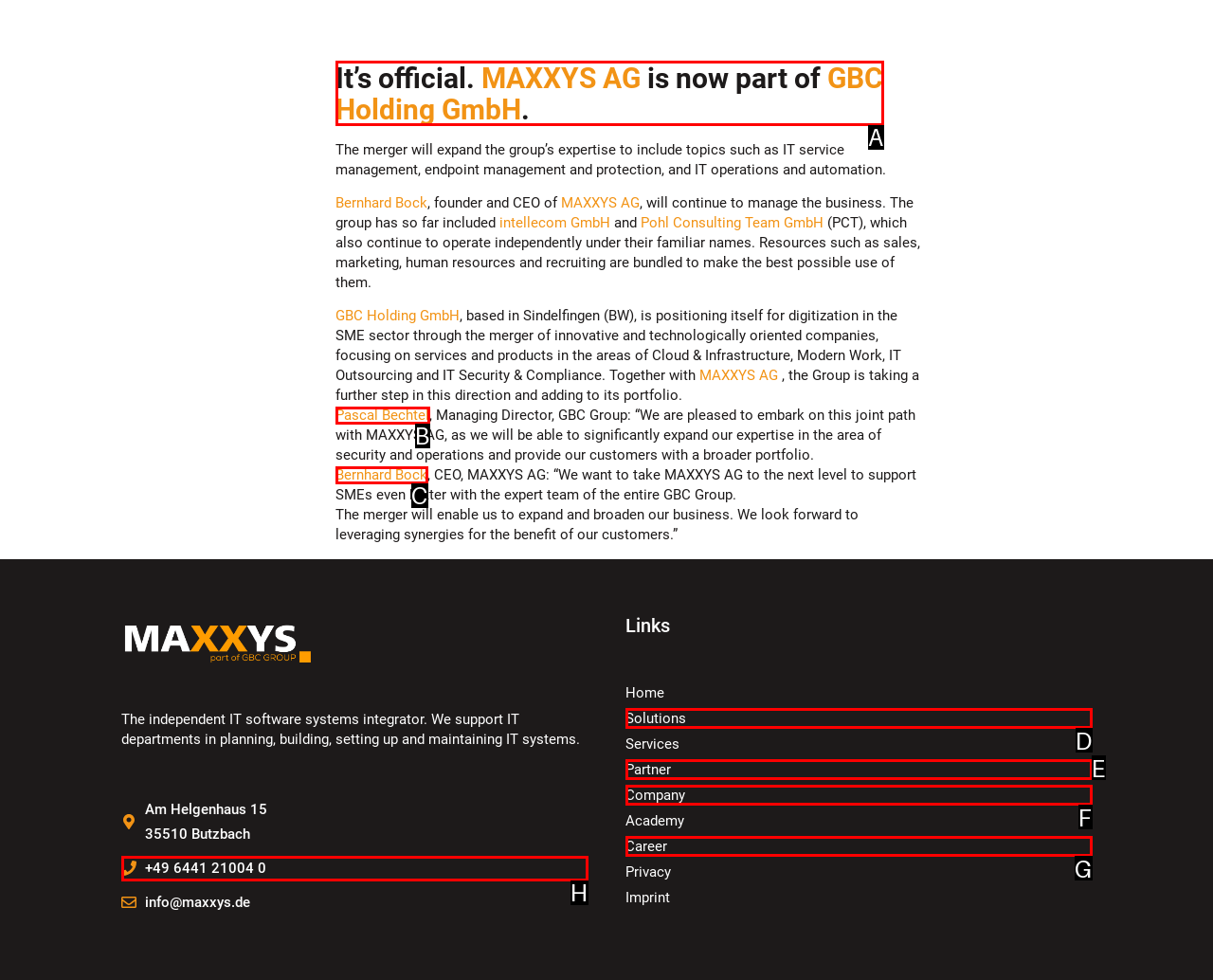Identify the HTML element that corresponds to the following description: GBC Holding GmbH Provide the letter of the best matching option.

A